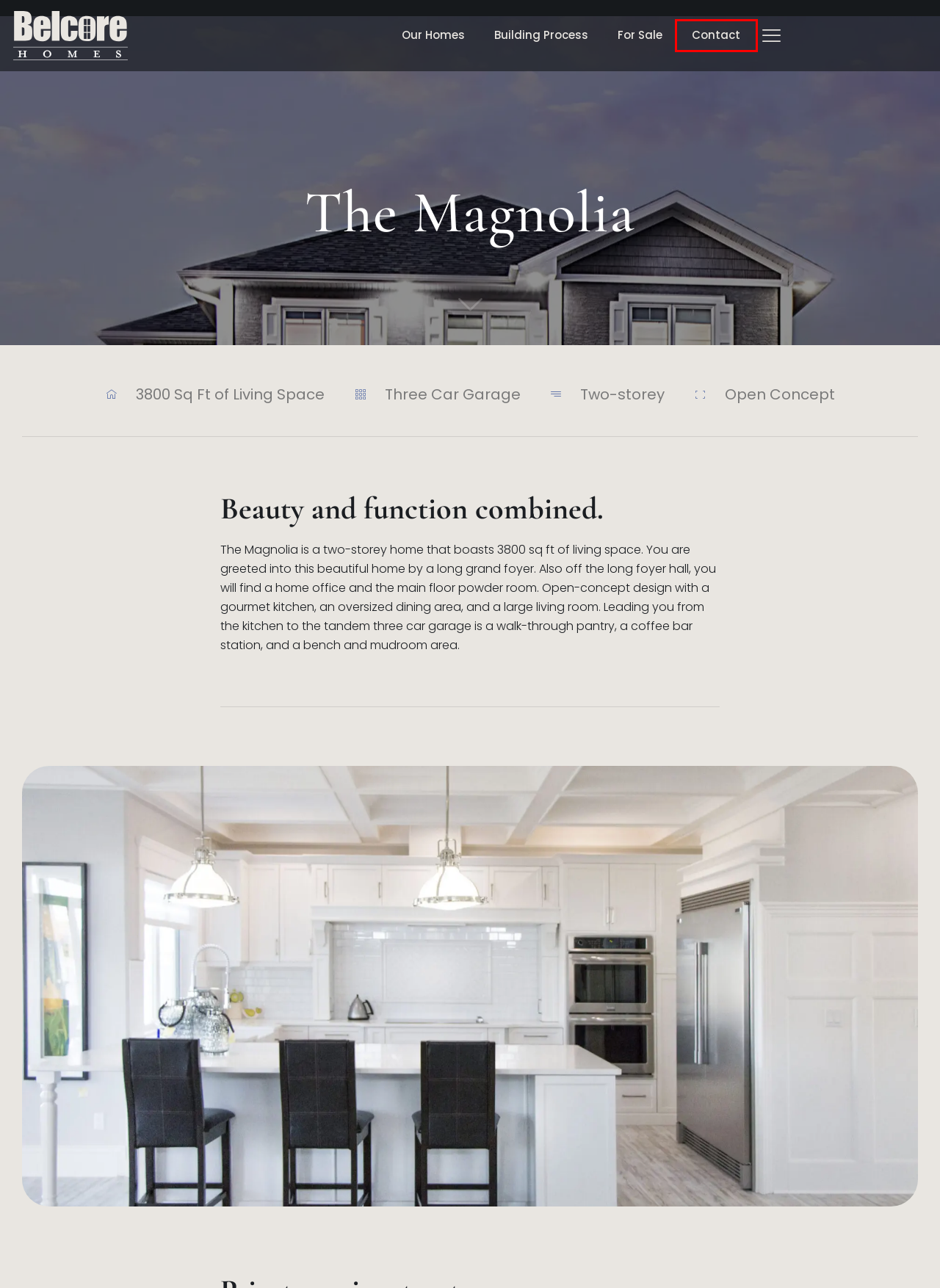Examine the screenshot of a webpage featuring a red bounding box and identify the best matching webpage description for the new page that results from clicking the element within the box. Here are the options:
A. Belcore Homes — Contact us
B. The Oakland — Belcore Homes
C. Partek I.T. Solutions — Managed Information Technology Solutions
D. Belcore Homes — Our Homes
E. The Archer — Belcore Homes
F. Belcore Homes — Available Homes and Lots for Sale
G. Belcore Homes — Our Home Building Process
H. Belcore Homes Ltd. — Building your dream home, one brick at at time.

A